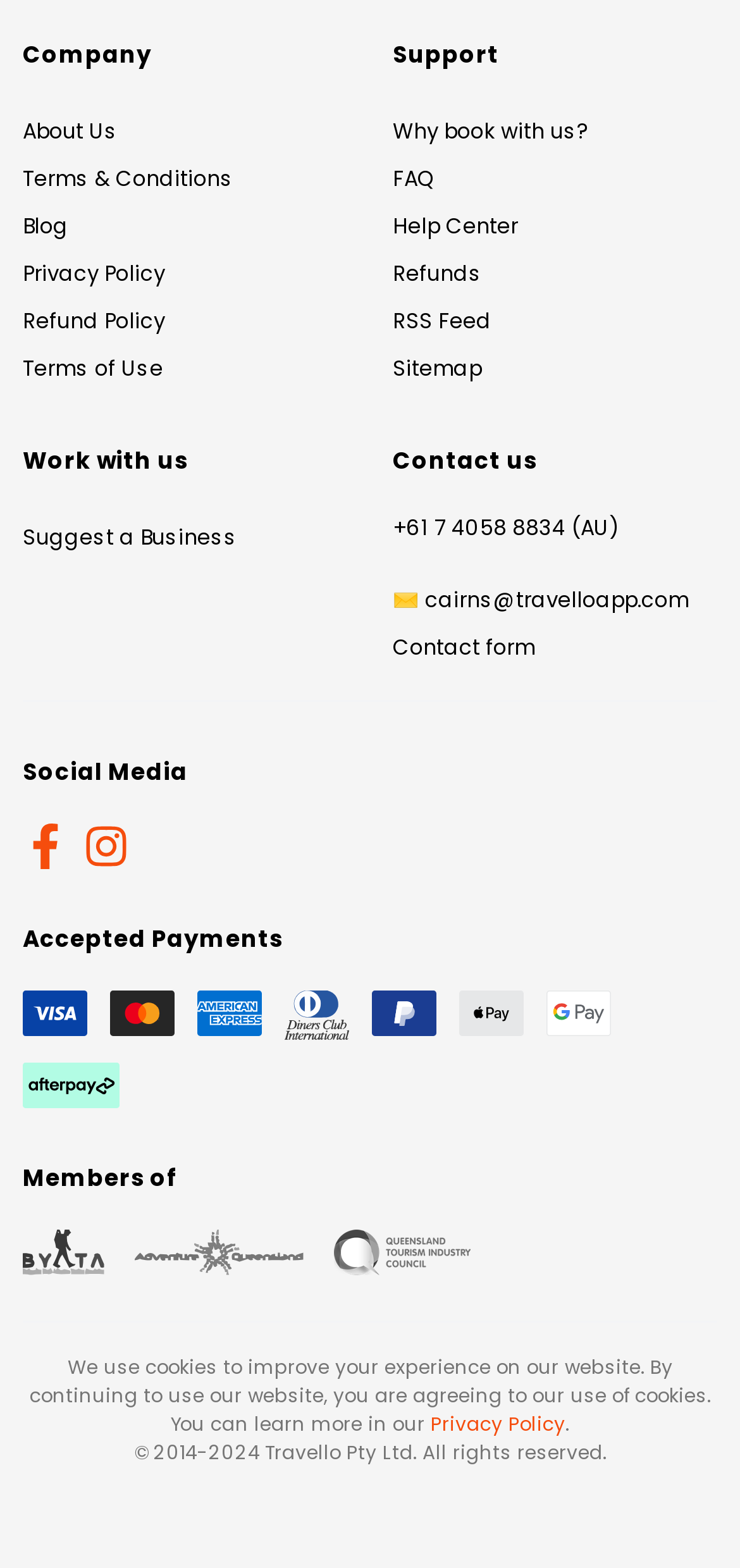Pinpoint the bounding box coordinates of the clickable element needed to complete the instruction: "Learn more about Refund Policy". The coordinates should be provided as four float numbers between 0 and 1: [left, top, right, bottom].

[0.031, 0.19, 0.223, 0.219]